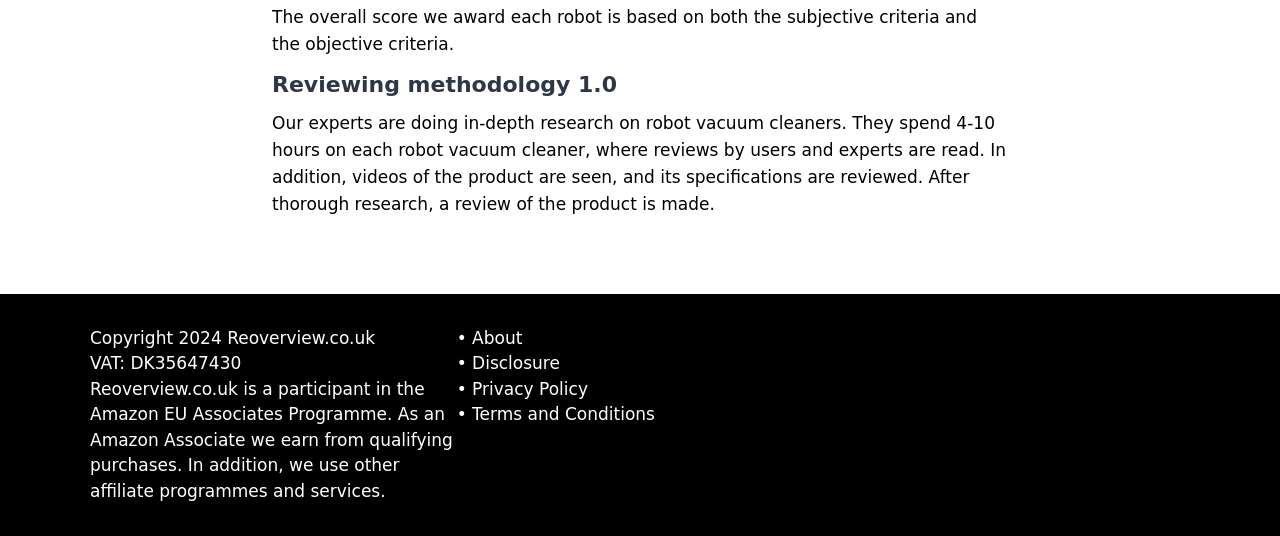Identify the bounding box coordinates for the UI element mentioned here: "Disclosure". Provide the coordinates as four float values between 0 and 1, i.e., [left, top, right, bottom].

[0.369, 0.659, 0.437, 0.696]